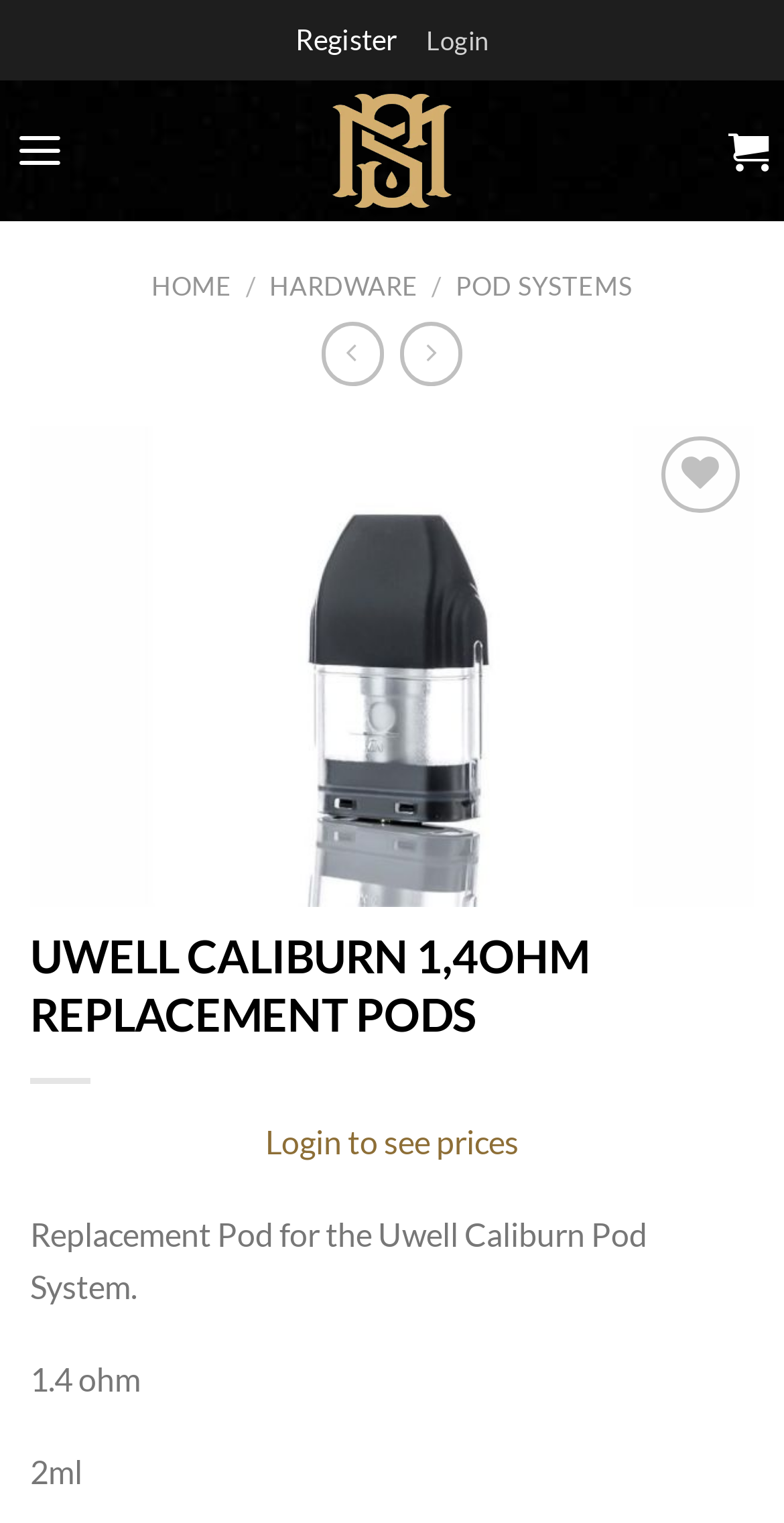Can you pinpoint the bounding box coordinates for the clickable element required for this instruction: "go to page 1"? The coordinates should be four float numbers between 0 and 1, i.e., [left, top, right, bottom].

None